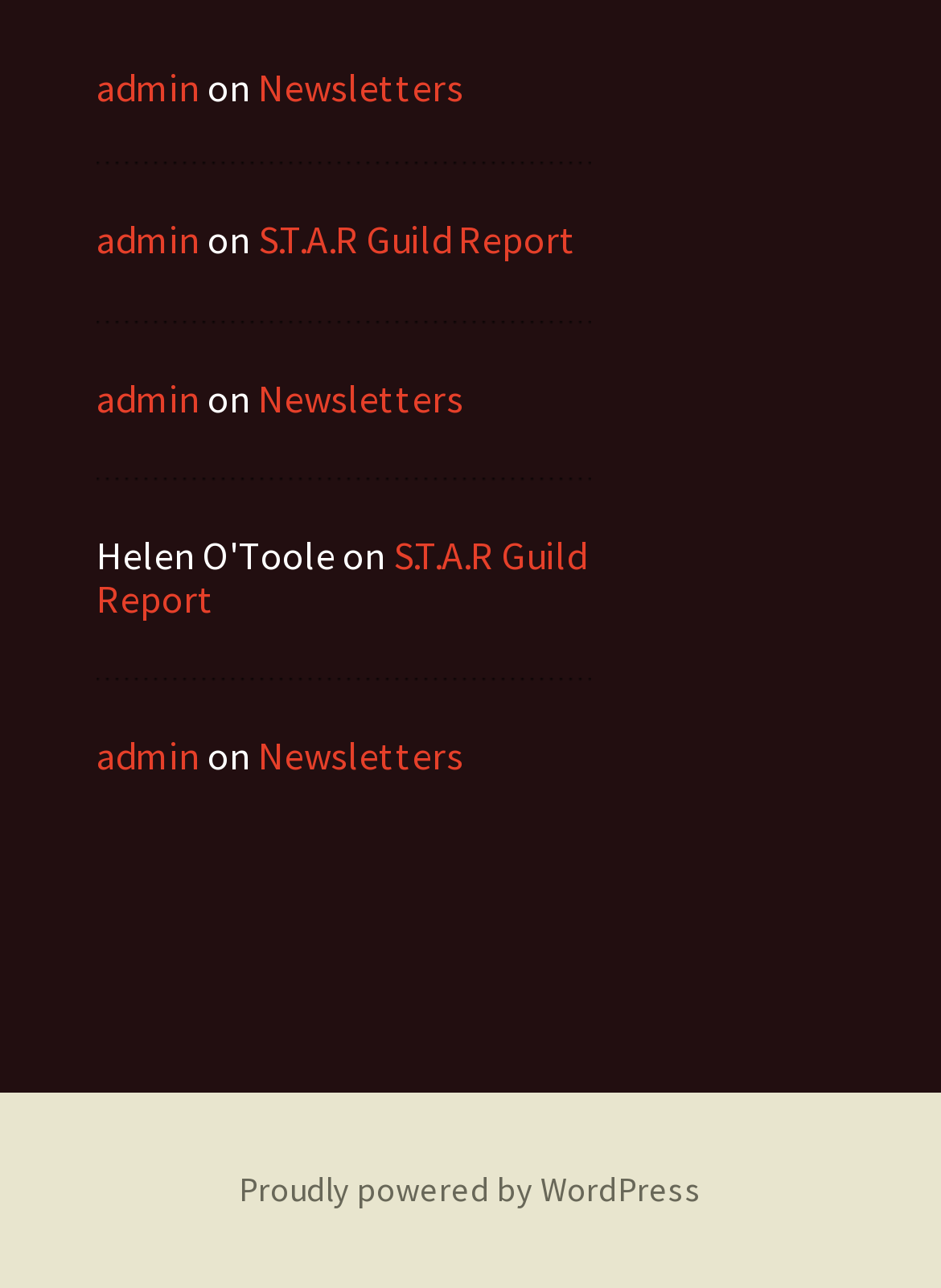Find the UI element described as: "admin" and predict its bounding box coordinates. Ensure the coordinates are four float numbers between 0 and 1, [left, top, right, bottom].

[0.103, 0.568, 0.213, 0.606]